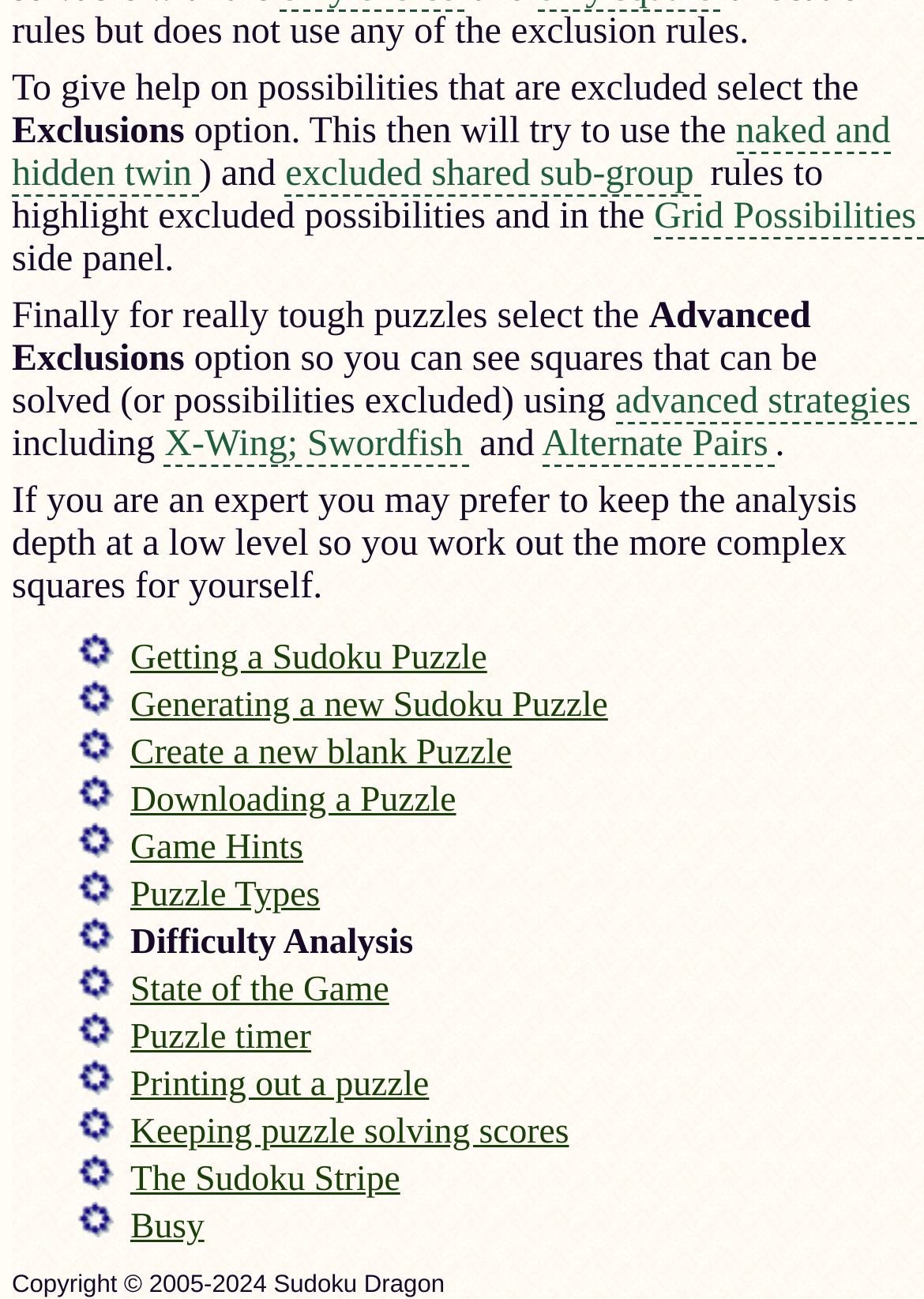How can users get a Sudoku puzzle on this website?
Provide an in-depth and detailed answer to the question.

The website provides several options for users to get a Sudoku puzzle, including generating a new one, creating a new blank puzzle, downloading a puzzle, and getting a puzzle from a specific type. This suggests that users can get a Sudoku puzzle on this website by generating a new one.